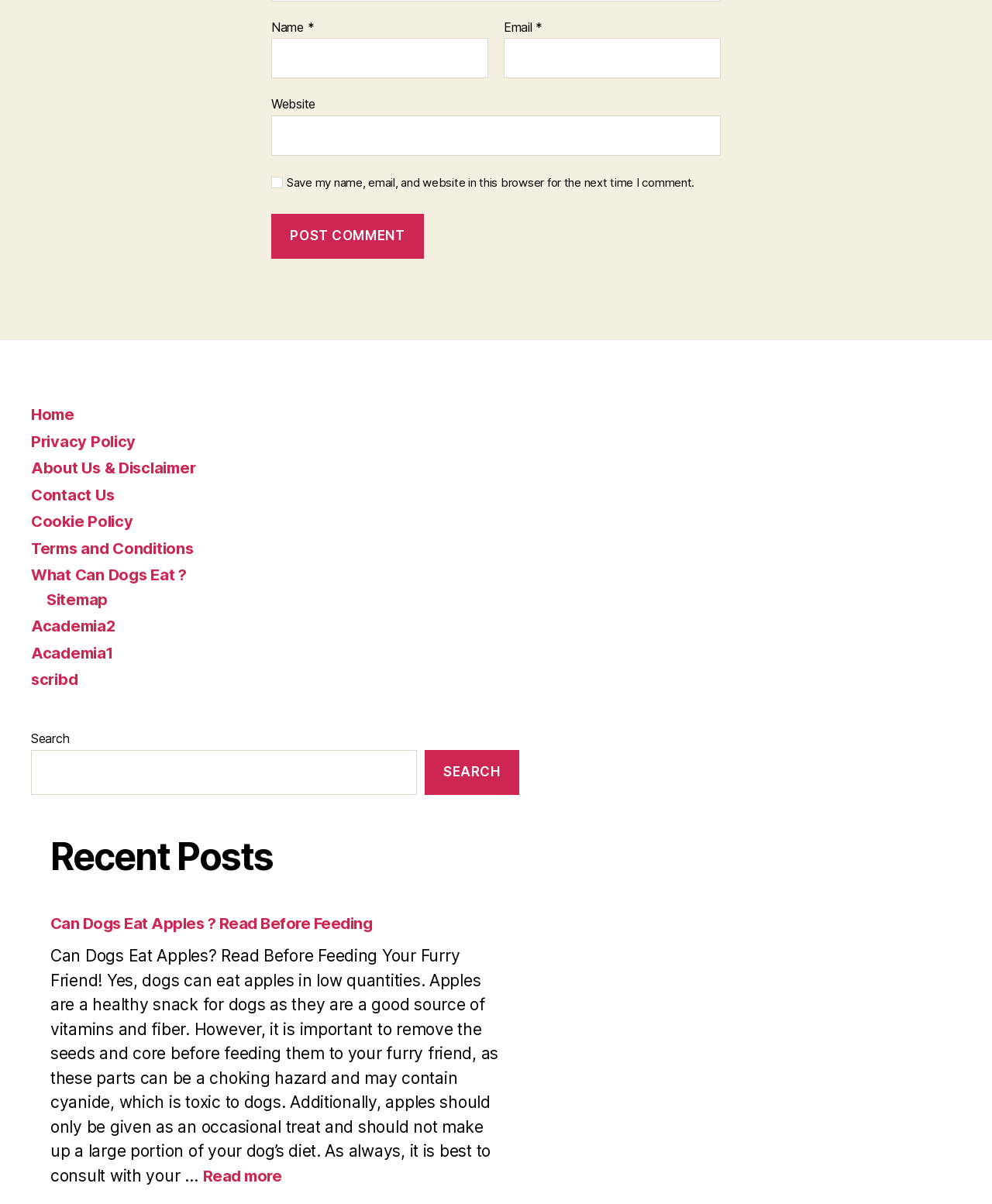What is the topic of the website?
Please ensure your answer to the question is detailed and covers all necessary aspects.

The website appears to be focused on providing information about dogs and their diet, as seen in the link 'What Can Dogs Eat?' and the example blog post 'Can Dogs Eat Apples? Read Before Feeding'.